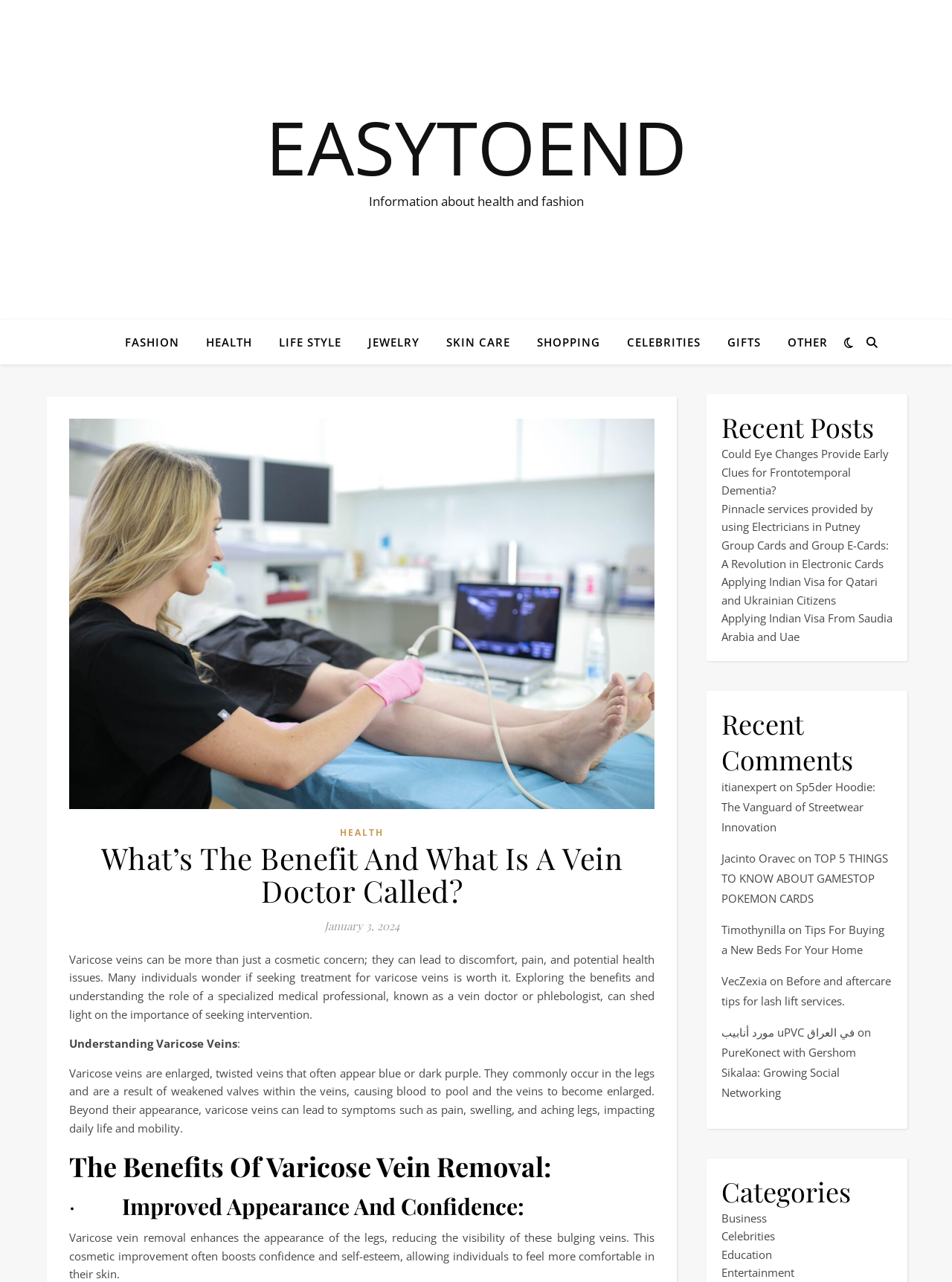Locate the bounding box coordinates of the item that should be clicked to fulfill the instruction: "Check the 'Recent Posts'".

[0.758, 0.319, 0.938, 0.347]